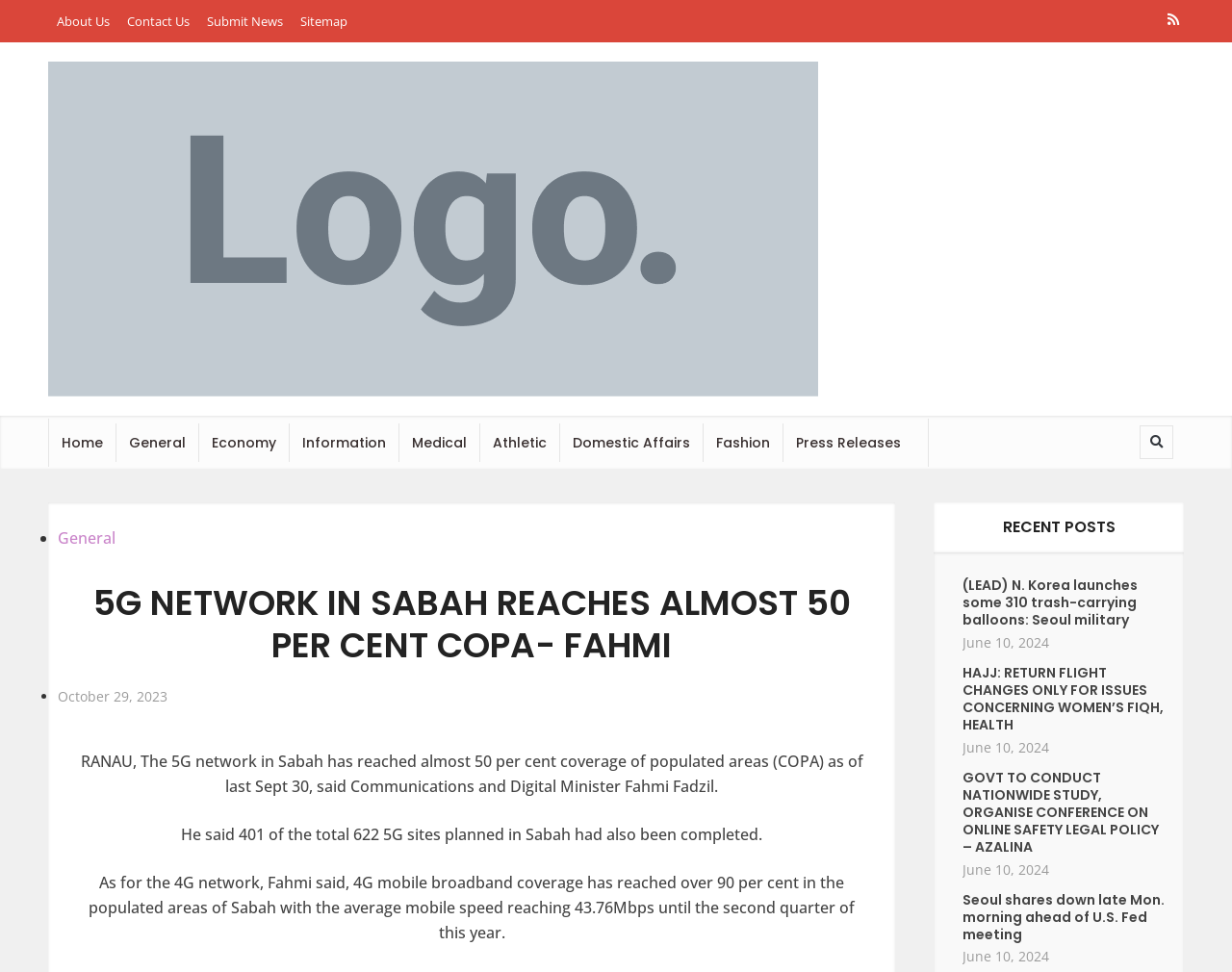Find the bounding box coordinates of the area that needs to be clicked in order to achieve the following instruction: "Click on the 'About Us' link". The coordinates should be specified as four float numbers between 0 and 1, i.e., [left, top, right, bottom].

[0.039, 0.012, 0.096, 0.032]